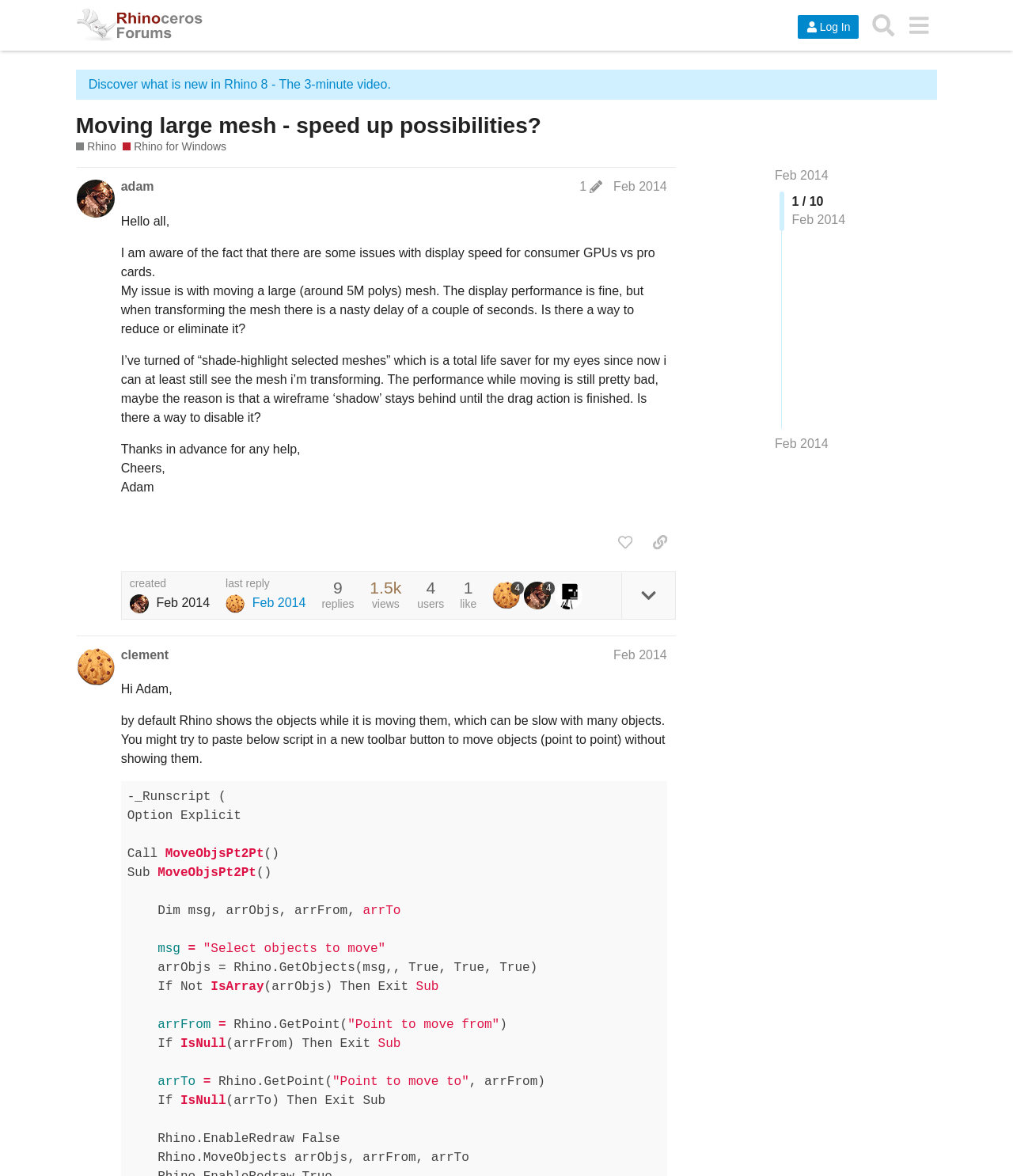Illustrate the webpage with a detailed description.

This webpage is a forum discussion thread on the McNeel Forum, specifically in the Rhino for Windows category. At the top, there is a header section with a link to the McNeel Forum, a login button, a search button, and a menu button. Below the header, there is a title "Moving large mesh - speed up possibilities?" with a link to the same title.

The main content of the page is a discussion thread with two posts. The first post is from "adam" and is dated February 9, 2014. The post describes an issue with moving a large mesh in Rhino, resulting in a delay of a couple of seconds. Adam asks if there is a way to reduce or eliminate this delay. The post also mentions that turning off "shade-highlight selected meshes" has improved performance.

The second post is from "clement" and is dated February 9, 2014. Clement responds to Adam's post, suggesting a script that can be used to move objects point to point without showing them, which can be slow with many objects. The script is provided in the post, along with some explanations.

On the right side of the page, there are some statistics about the thread, including the number of replies, views, and users. There are also some links to other posts and a "like this post" button. At the bottom of the page, there are some navigation links, including a link to the last reply and a link to the next page.